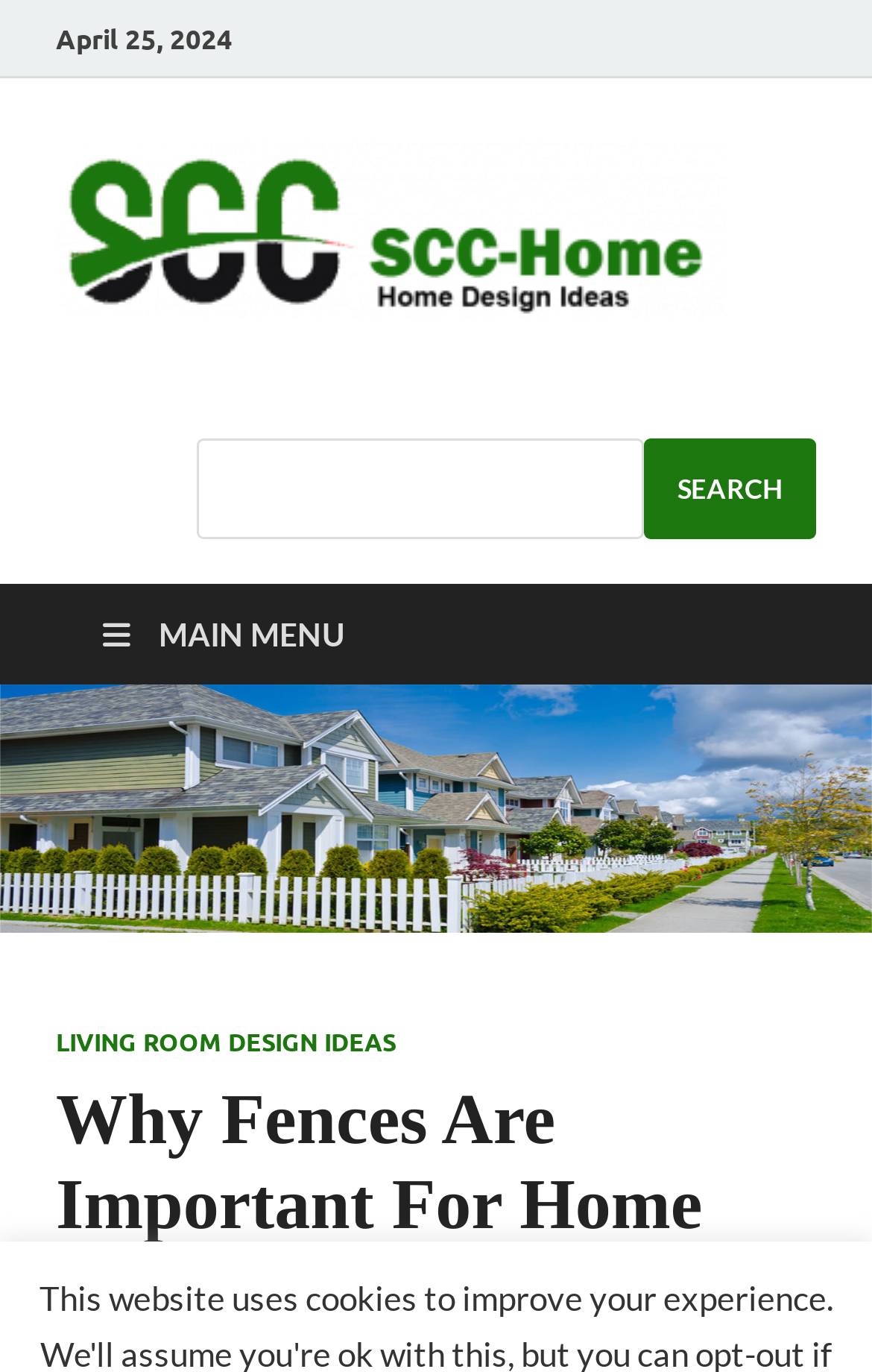Locate the UI element described by Main Menu in the provided webpage screenshot. Return the bounding box coordinates in the format (top-left x, top-left y, bottom-right x, bottom-right y), ensuring all values are between 0 and 1.

[0.077, 0.426, 0.436, 0.499]